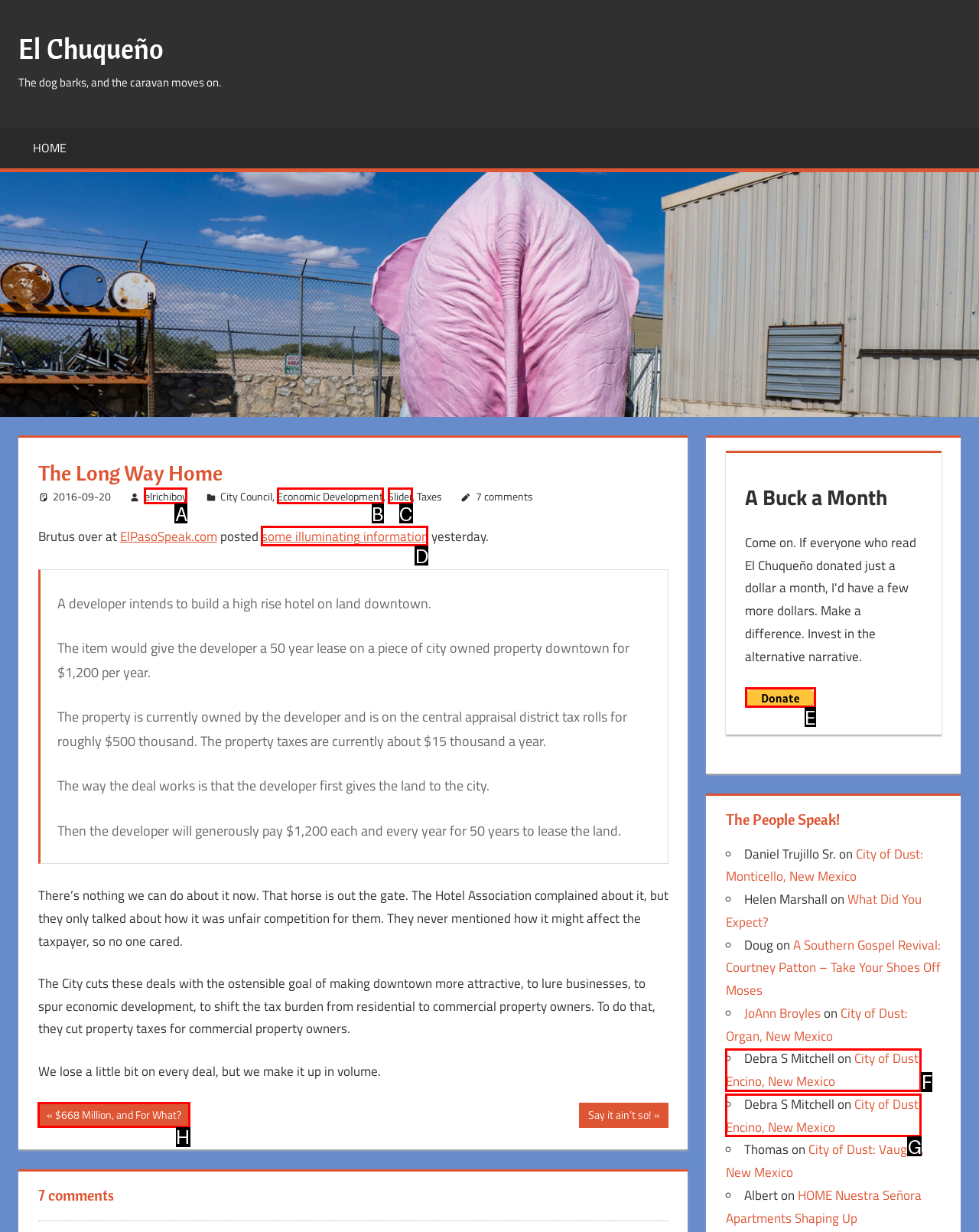Identify the appropriate lettered option to execute the following task: View the previous post
Respond with the letter of the selected choice.

H